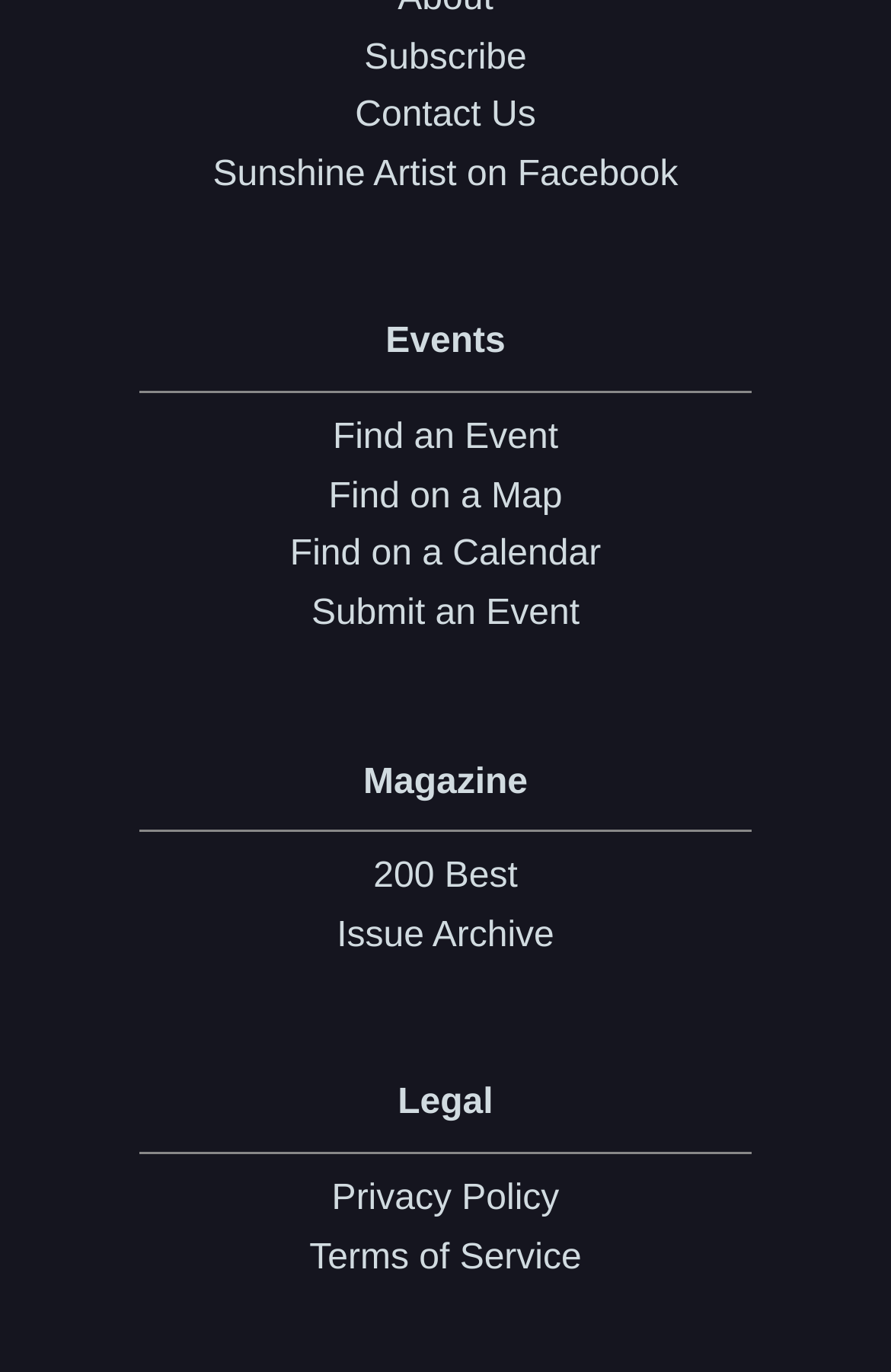Determine the bounding box coordinates for the clickable element required to fulfill the instruction: "Click the Friends of Devon's Archives Logo". Provide the coordinates as four float numbers between 0 and 1, i.e., [left, top, right, bottom].

None